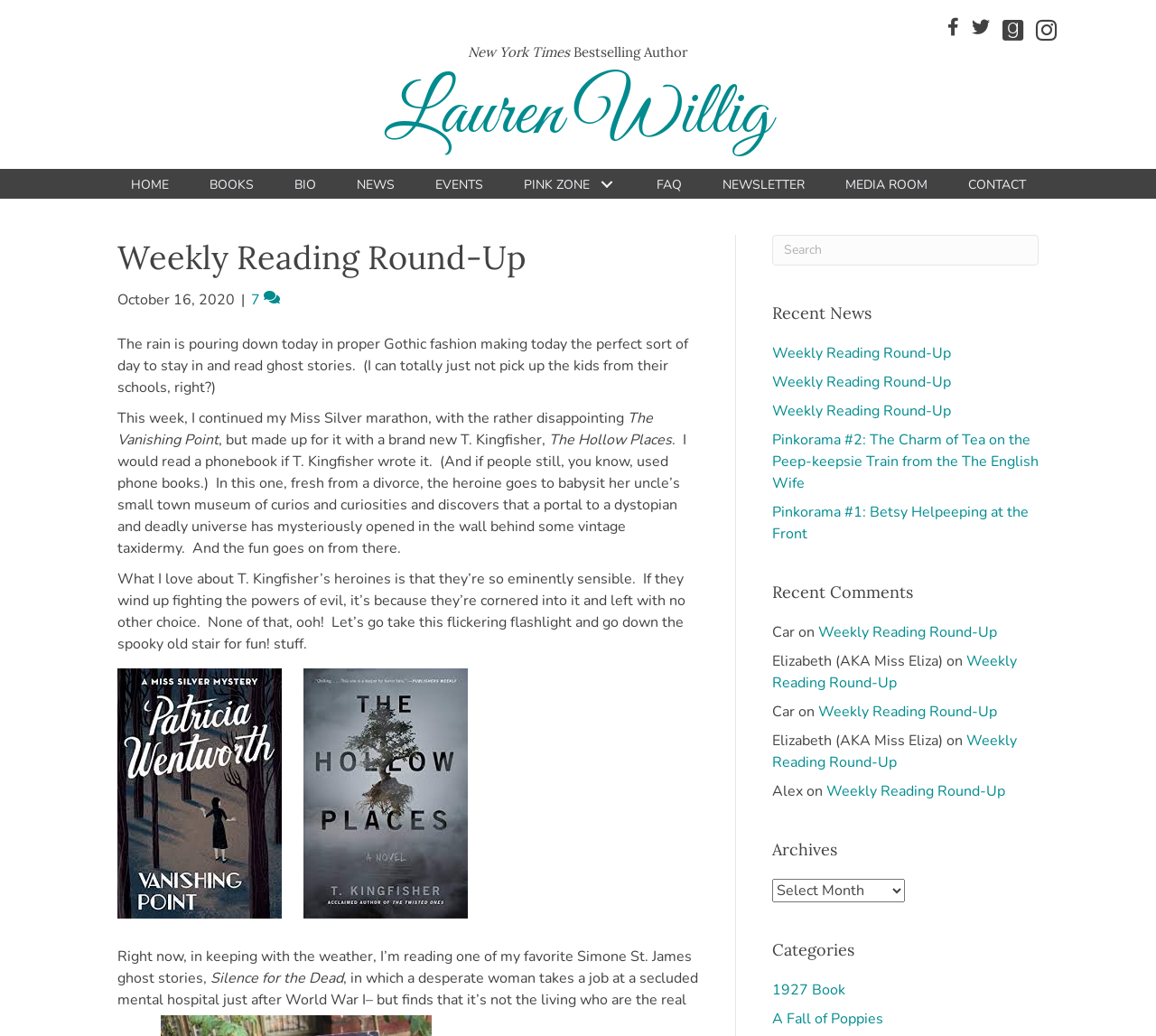Detail the various sections and features of the webpage.

This webpage is the official website of New York Times Bestselling Author Lauren Willig. At the top, there is a heading with the author's name and a link to her website. Below that, there is a primary navigation menu with links to various sections of the website, including HOME, BOOKS, BIO, NEWS, EVENTS, PINK ZONE, FAQ, NEWSLETTER, MEDIA ROOM, and CONTACT.

The main content of the webpage is a blog post titled "Weekly Reading Round-Up" with a heading and a date, October 16, 2020. The post starts with a descriptive paragraph about the rainy day and the author's desire to stay in and read ghost stories. The author then discusses her recent reading, including a Miss Silver marathon and a new book by T. Kingfisher, "The Hollow Places". The author praises Kingfisher's heroines, saying they are sensible and only fight evil when cornered.

The post continues with the author mentioning that she is currently reading a Simone St. James ghost story, "Silence for the Dead". There are no images on the page, but the text is divided into paragraphs with clear headings and concise language.

On the right side of the page, there are three complementary sections. The first section is a search box with a heading "Search". The second section is titled "Recent News" and lists several links to recent news articles, including "Weekly Reading Round-Up" and "Pinkorama #2: The Charm of Tea on the Peep-keepsie Train". The third section is titled "Recent Comments" and lists several comments from readers, including Car, Elizabeth (AKA Miss Eliza), and Alex, with links to the corresponding blog posts. The fourth section is titled "Archives" and has a combobox with a dropdown menu, as well as links to categories such as "1927 Book" and "A Fall of Poppies".